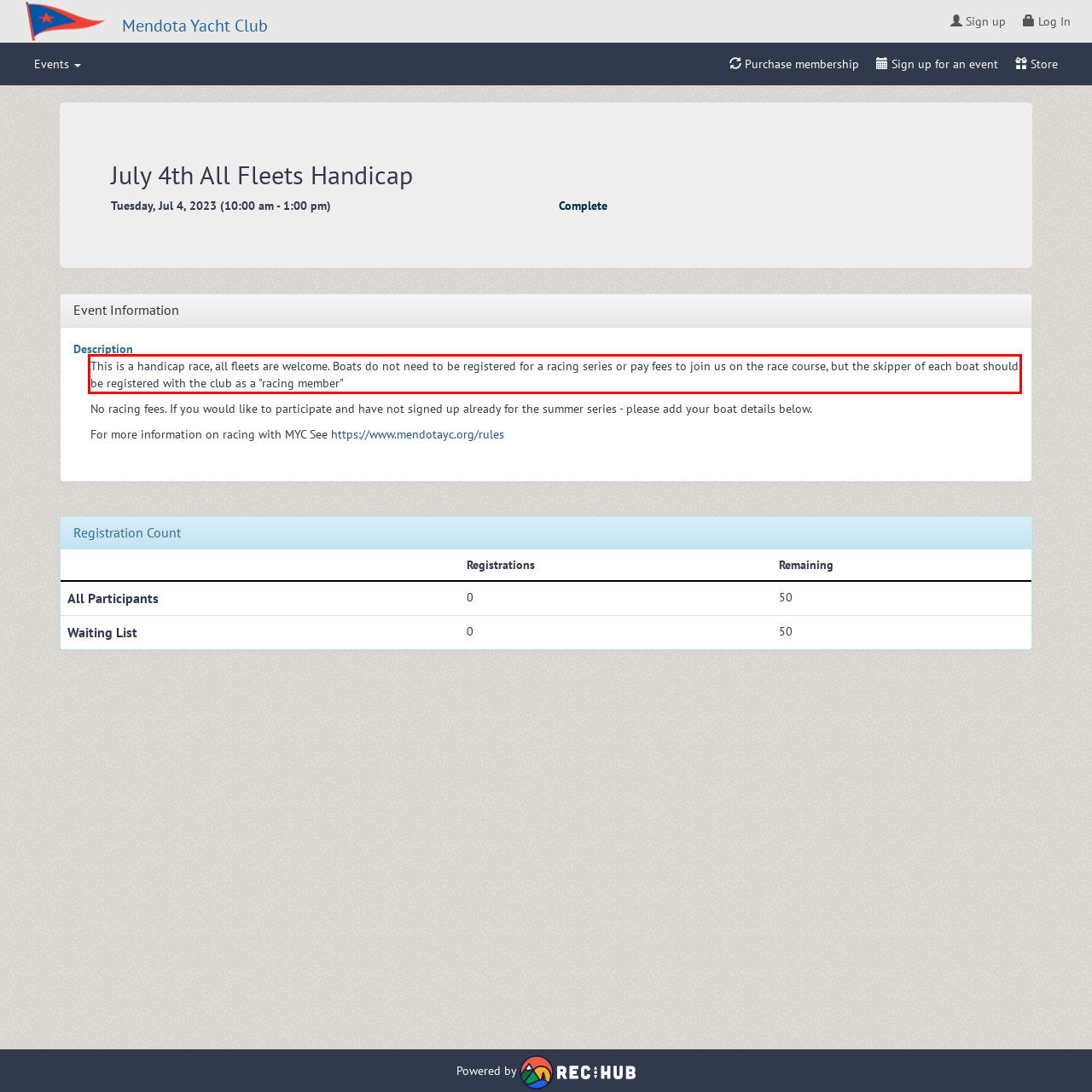Observe the screenshot of the webpage that includes a red rectangle bounding box. Conduct OCR on the content inside this red bounding box and generate the text.

This is a handicap race, all fleets are welcome. Boats do not need to be registered for a racing series or pay fees to join us on the race course, but the skipper of each boat should be registered with the club as a "racing member"